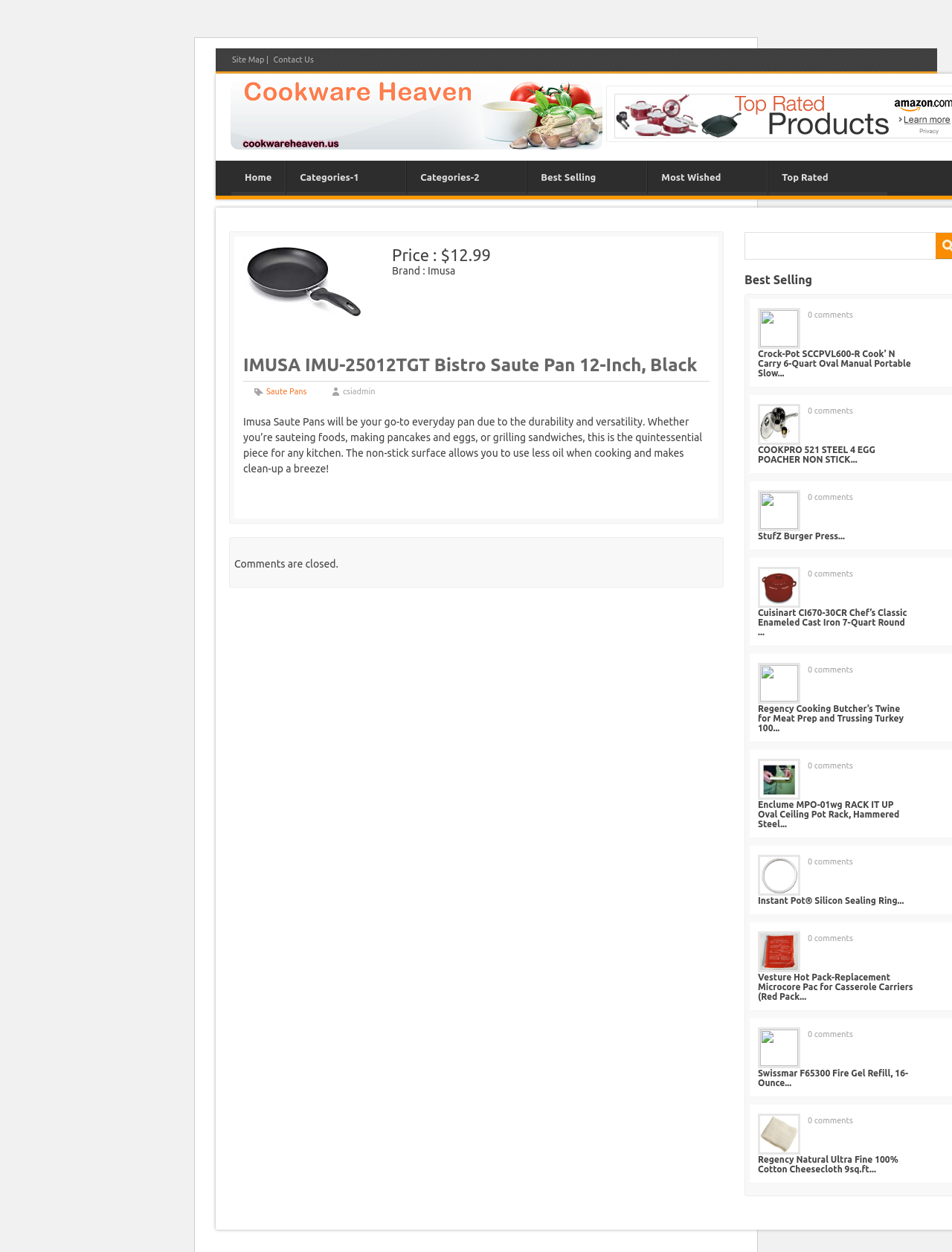Please answer the following question using a single word or phrase: 
What is the price of the IMUSA IMU-25012TGT Bistro Saute Pan?

$12.99